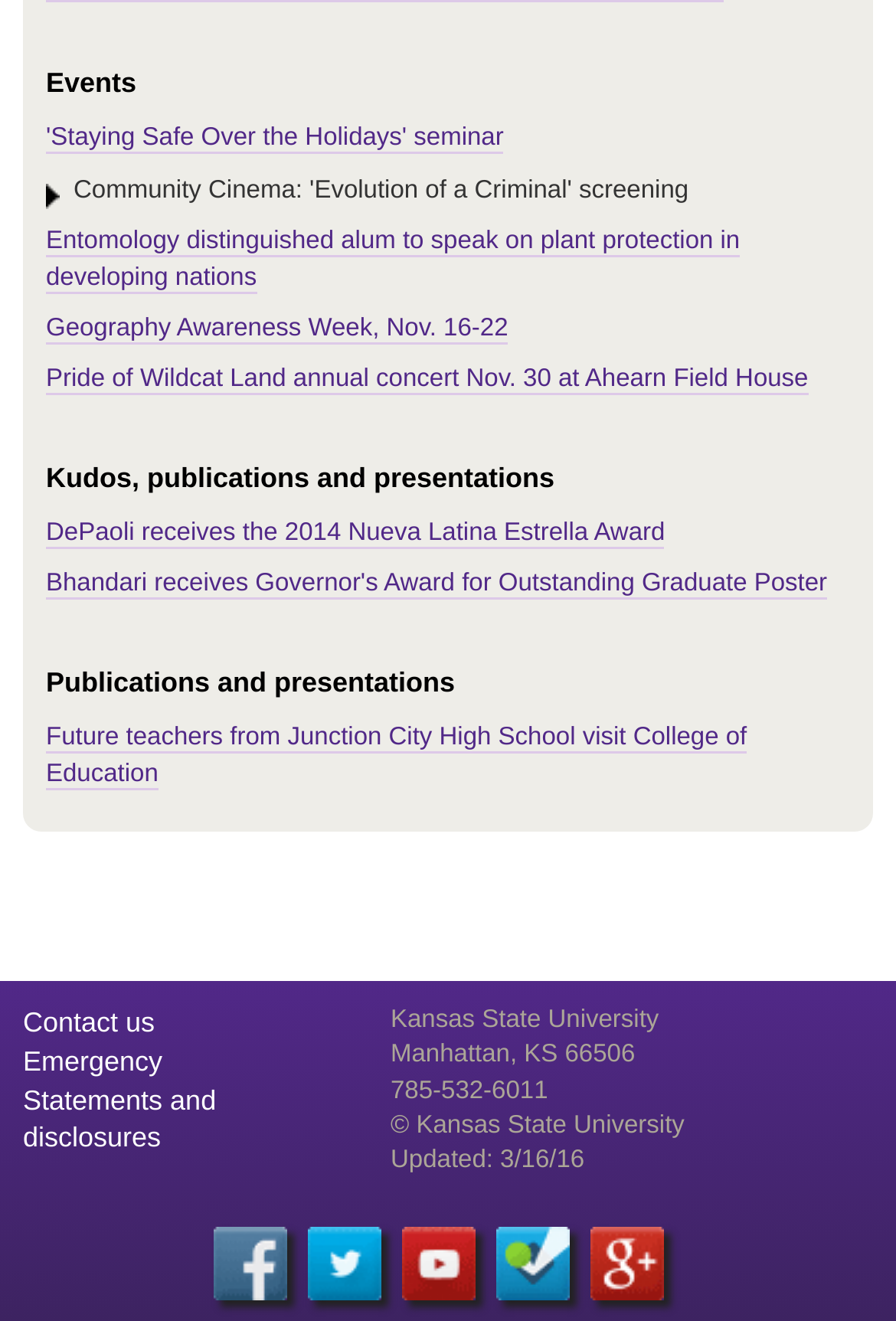Please determine the bounding box coordinates of the element to click in order to execute the following instruction: "Visit Kansas State University on Facebook". The coordinates should be four float numbers between 0 and 1, specified as [left, top, right, bottom].

[0.237, 0.928, 0.319, 0.984]